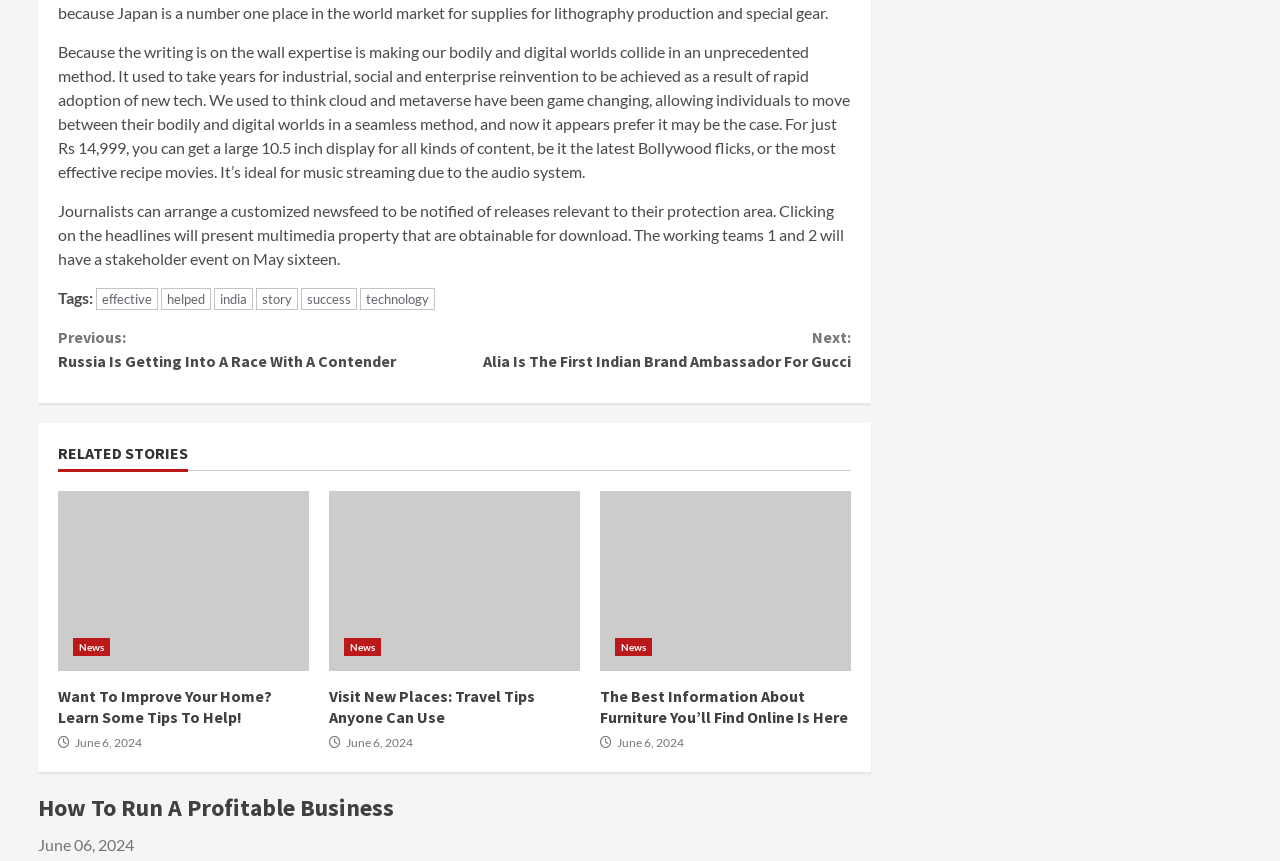Please determine the bounding box coordinates of the element to click in order to execute the following instruction: "View the article 'Want To Improve Your Home? Learn Some Tips To Help!'". The coordinates should be four float numbers between 0 and 1, specified as [left, top, right, bottom].

[0.045, 0.571, 0.241, 0.78]